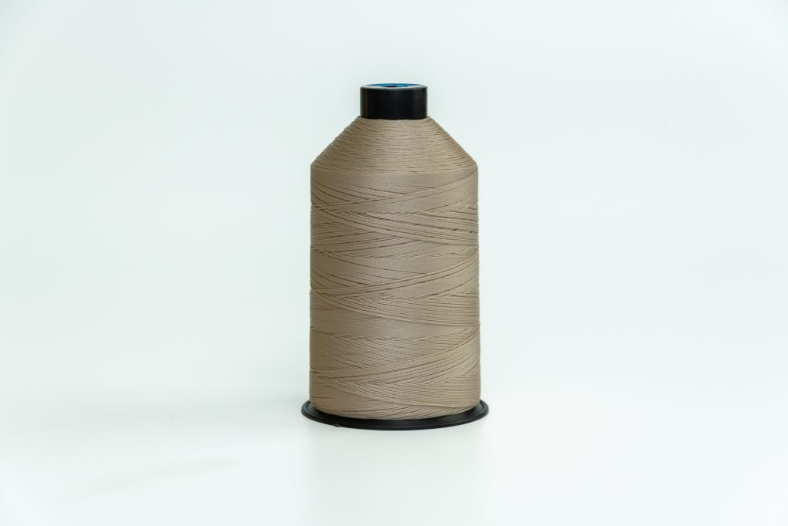Generate a detailed caption for the image.

The image features a spool of Nylon Filament Thread, specifically Size 69 Tex 70, prominently displayed against a clean, white background. This high-quality sewing thread is renowned for its durability and strength, making it an excellent choice for various light industrial and general sewing projects. The thread's design allows for even and precise stitching on a multitude of fabrics, making it suitable for applications ranging from clothing and footwear to packaging and automotive upholstery. Additionally, it is indicated that the recommended needle size for optimal performance is between 100/16 and 110/18, ensuring compatibility with different fabric types for effective sewing results.